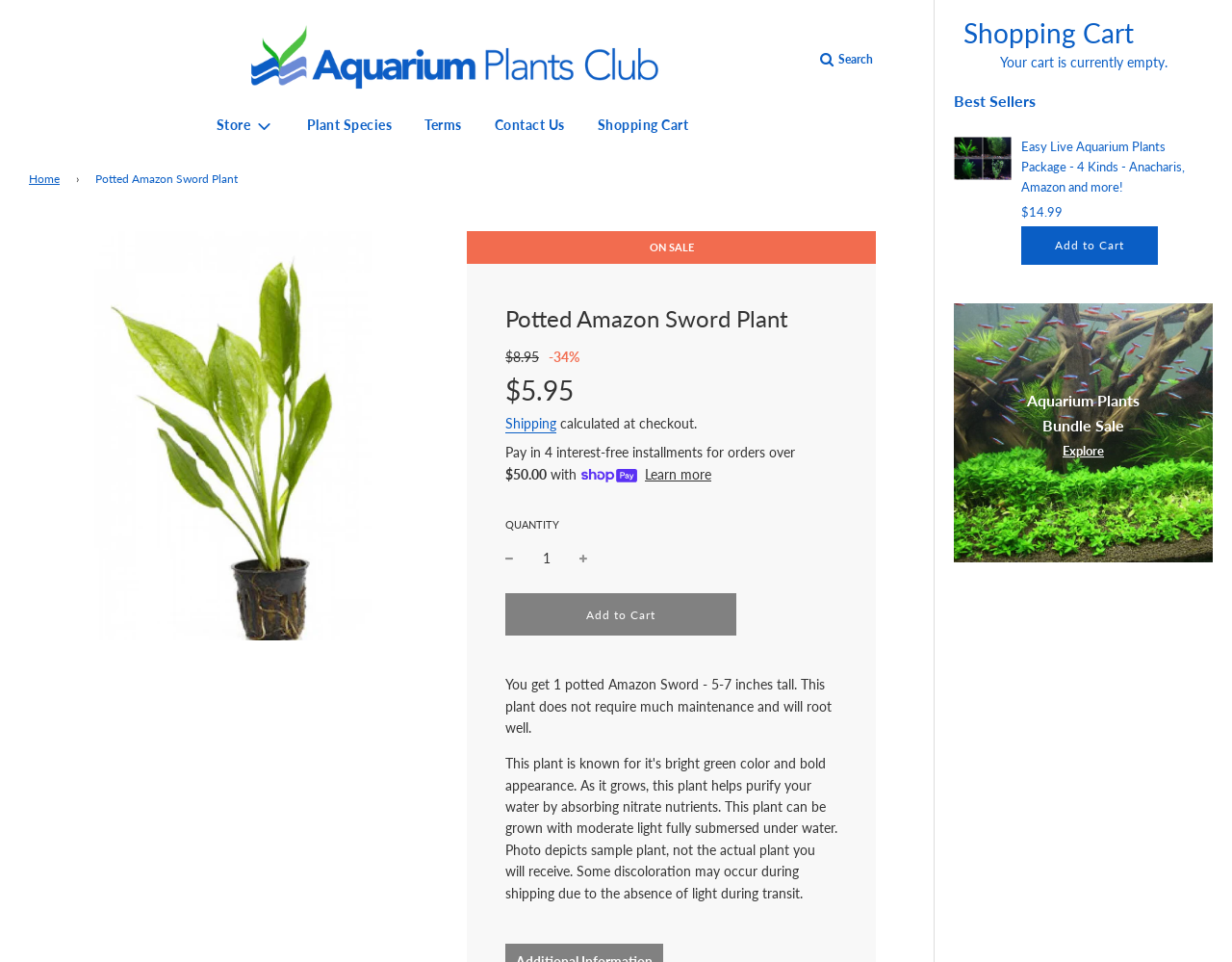From the webpage screenshot, predict the bounding box coordinates (top-left x, top-left y, bottom-right x, bottom-right y) for the UI element described here: Contact Us

[0.39, 0.105, 0.47, 0.157]